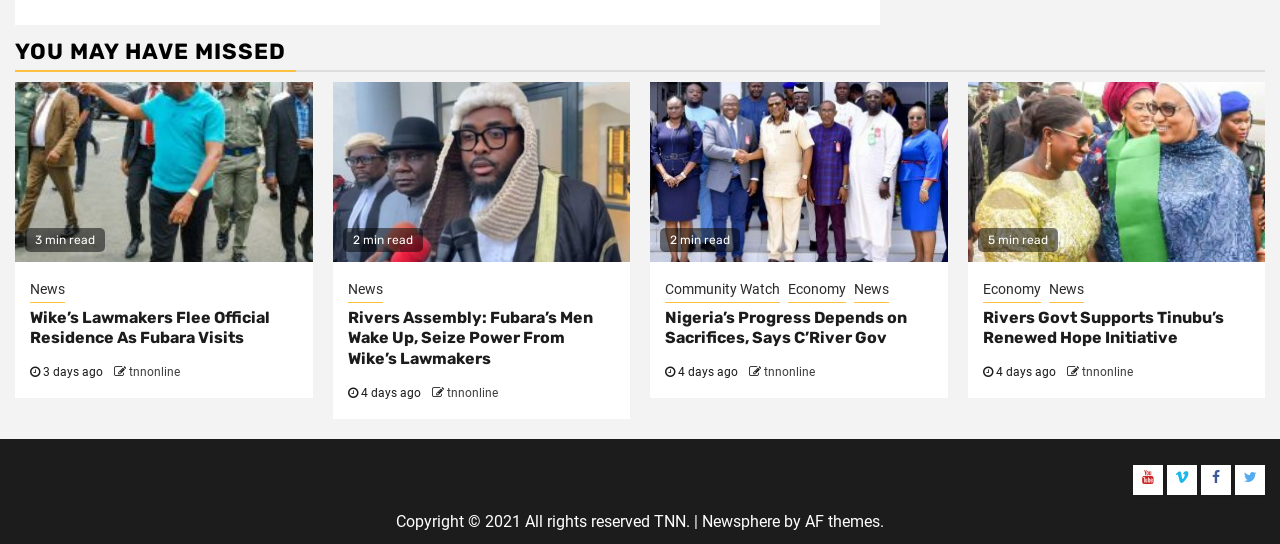Answer the question with a single word or phrase: 
What type of website is this?

News website